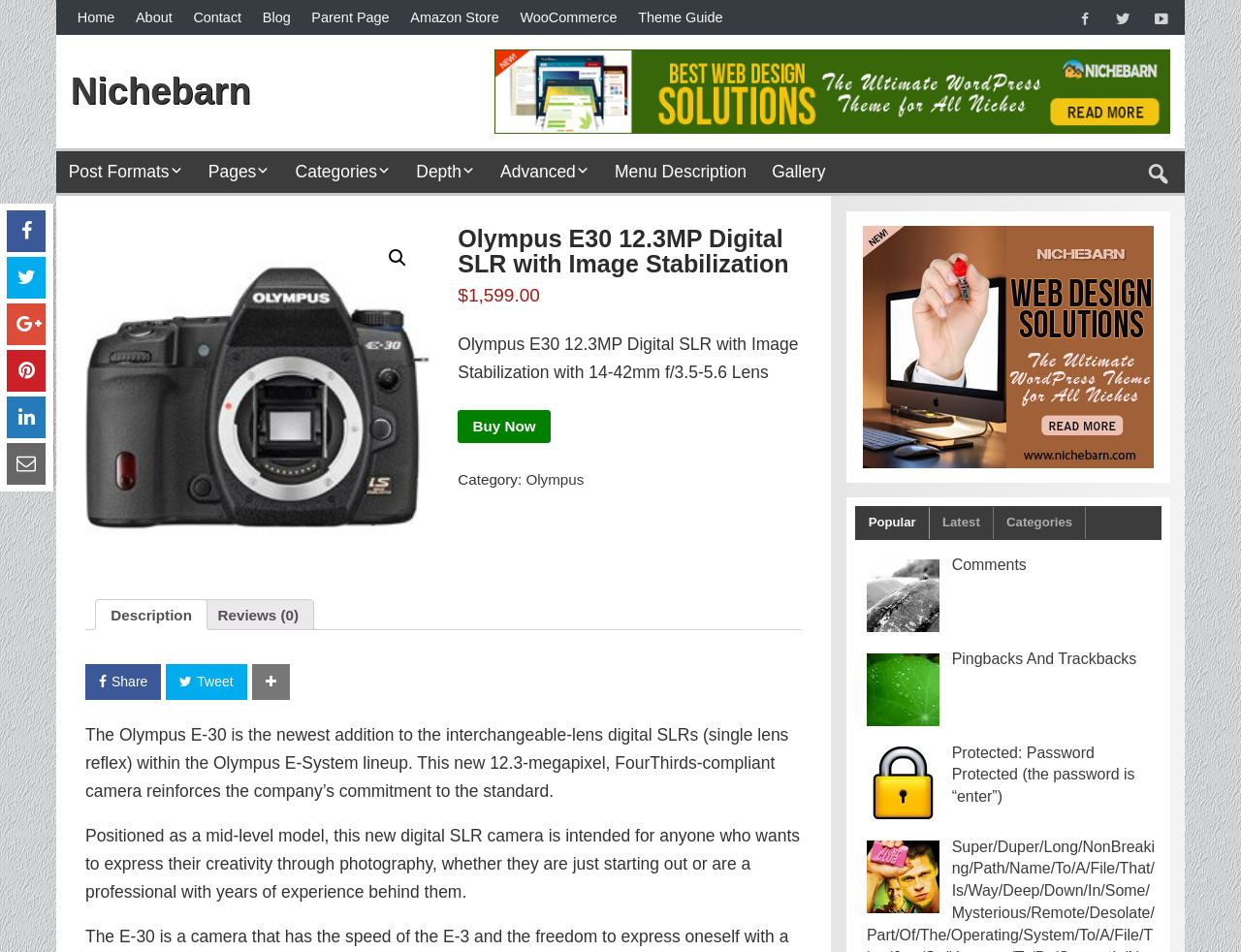Respond to the following query with just one word or a short phrase: 
What is the focal length range of the lens included with the Olympus E30 camera?

14-42mm